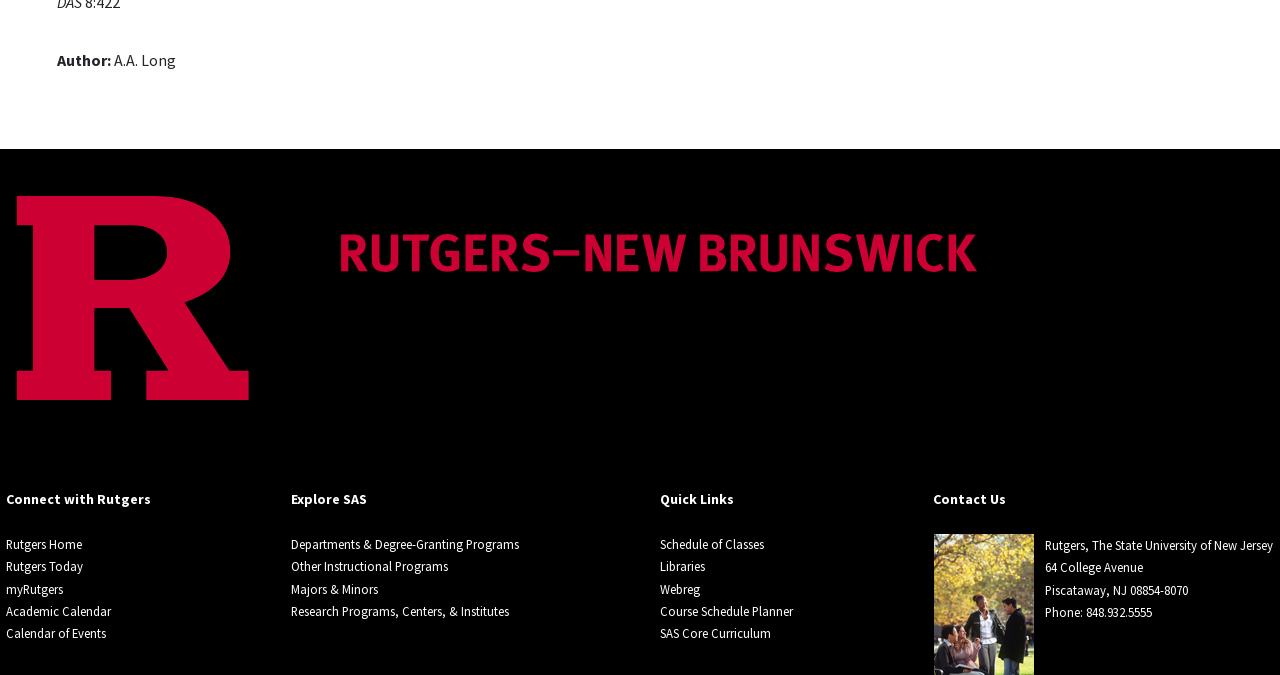Locate the bounding box coordinates of the element that needs to be clicked to carry out the instruction: "View Schedule of Classes". The coordinates should be given as four float numbers ranging from 0 to 1, i.e., [left, top, right, bottom].

[0.515, 0.794, 0.596, 0.817]